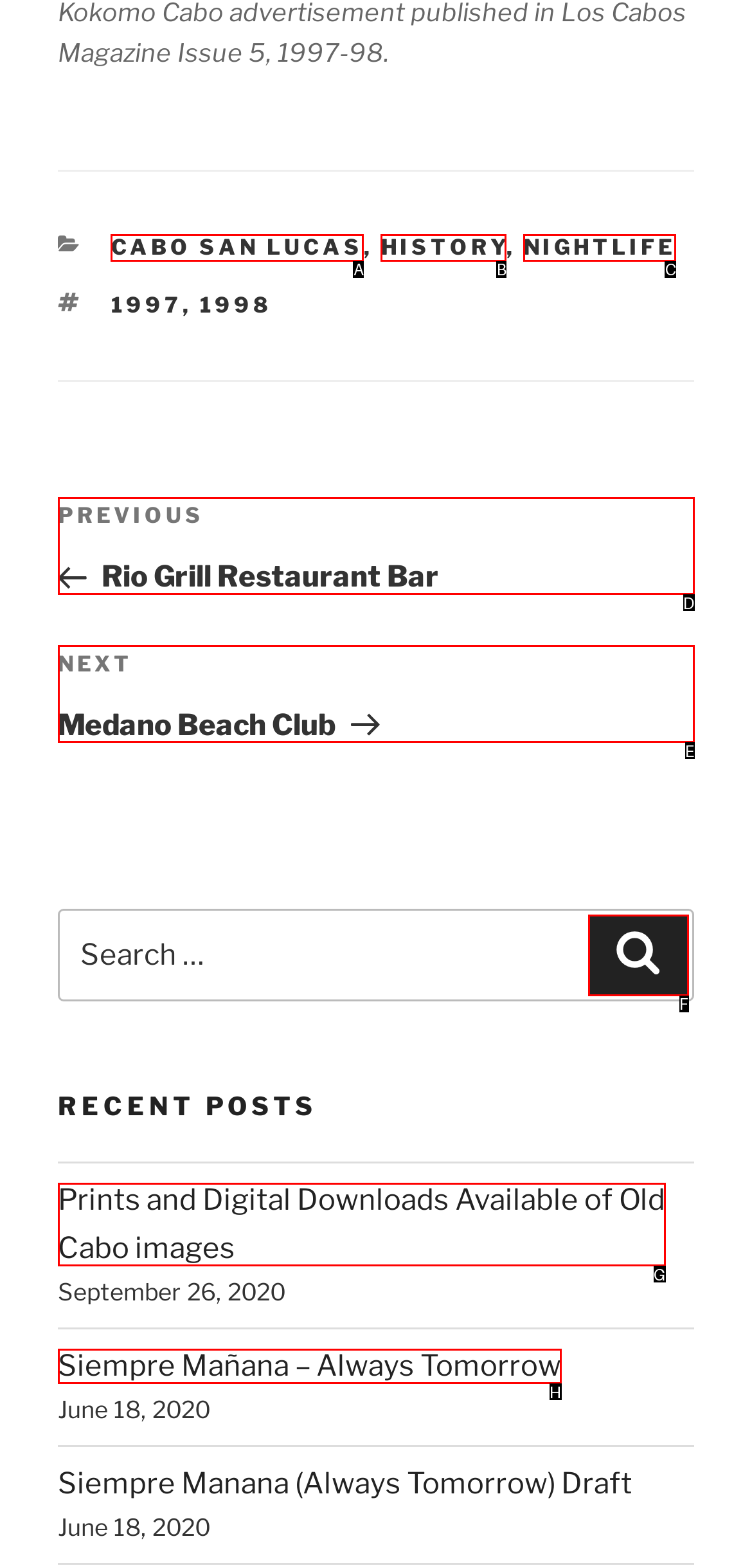Identify the HTML element that corresponds to the description: Siempre Mañana – Always Tomorrow
Provide the letter of the matching option from the given choices directly.

H